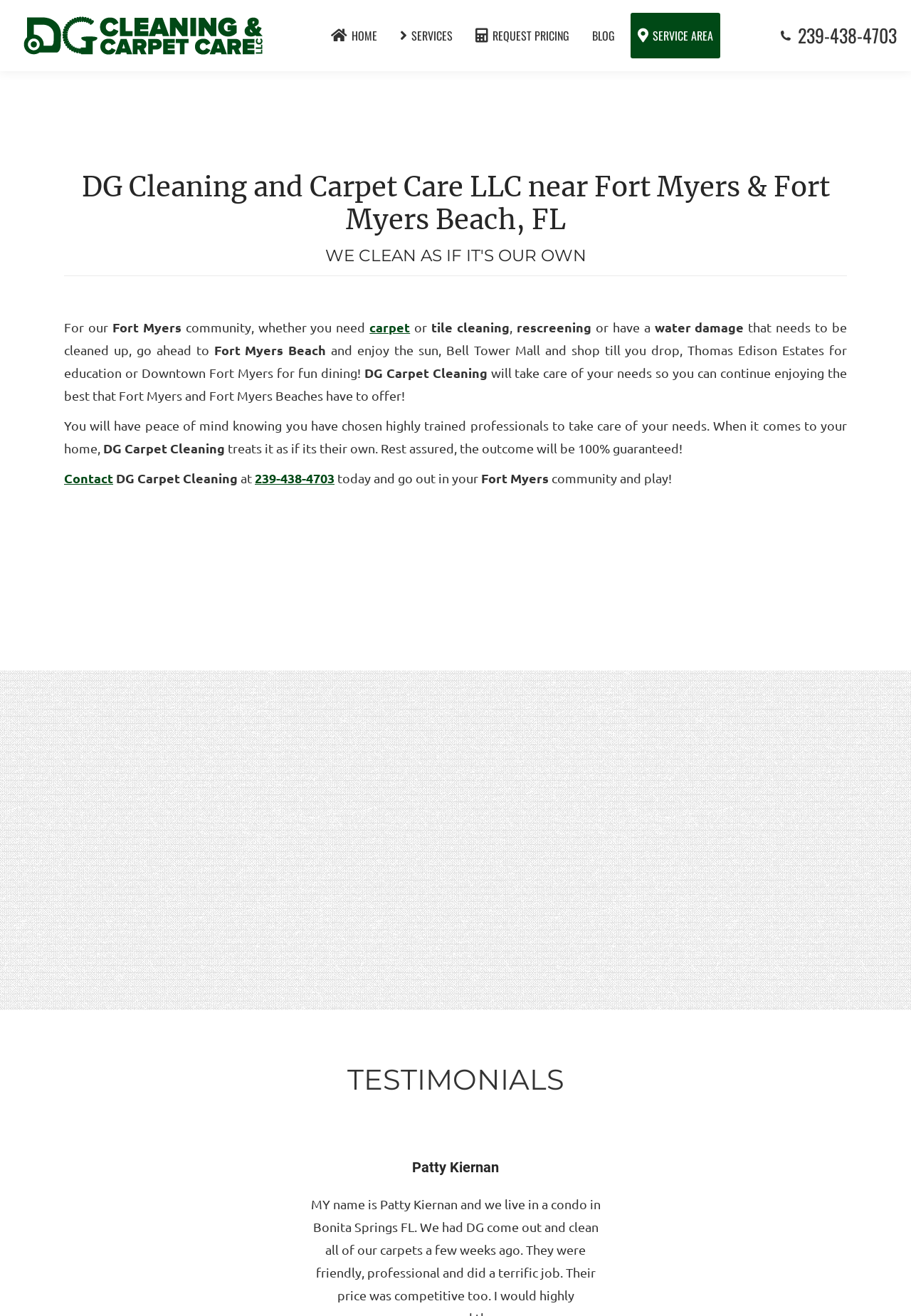Highlight the bounding box coordinates of the region I should click on to meet the following instruction: "Call the phone number".

[0.876, 0.016, 0.984, 0.037]